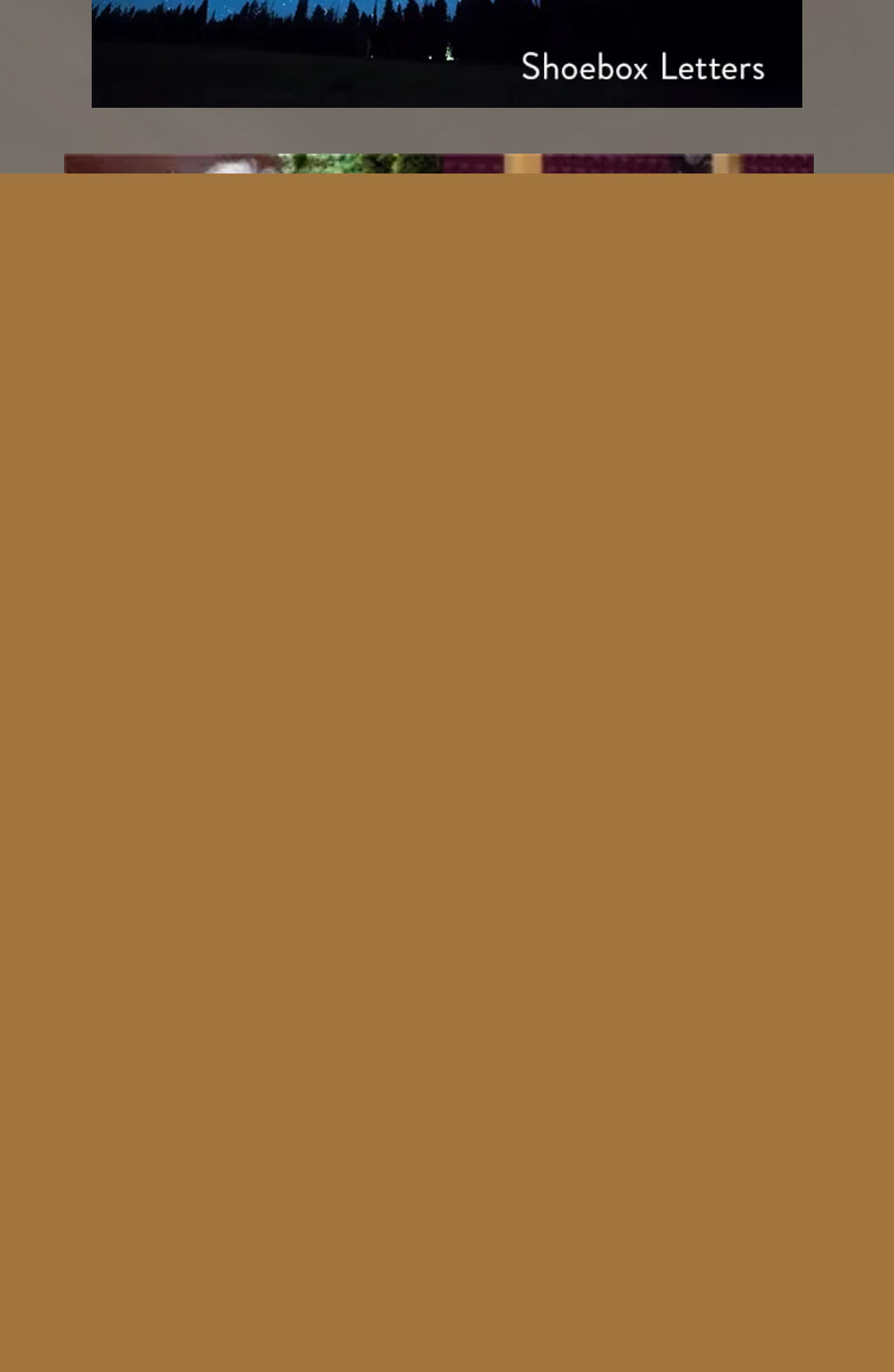Given the description "title="Share Flight Risk"", determine the bounding box of the corresponding UI element.

[0.721, 0.714, 0.797, 0.756]